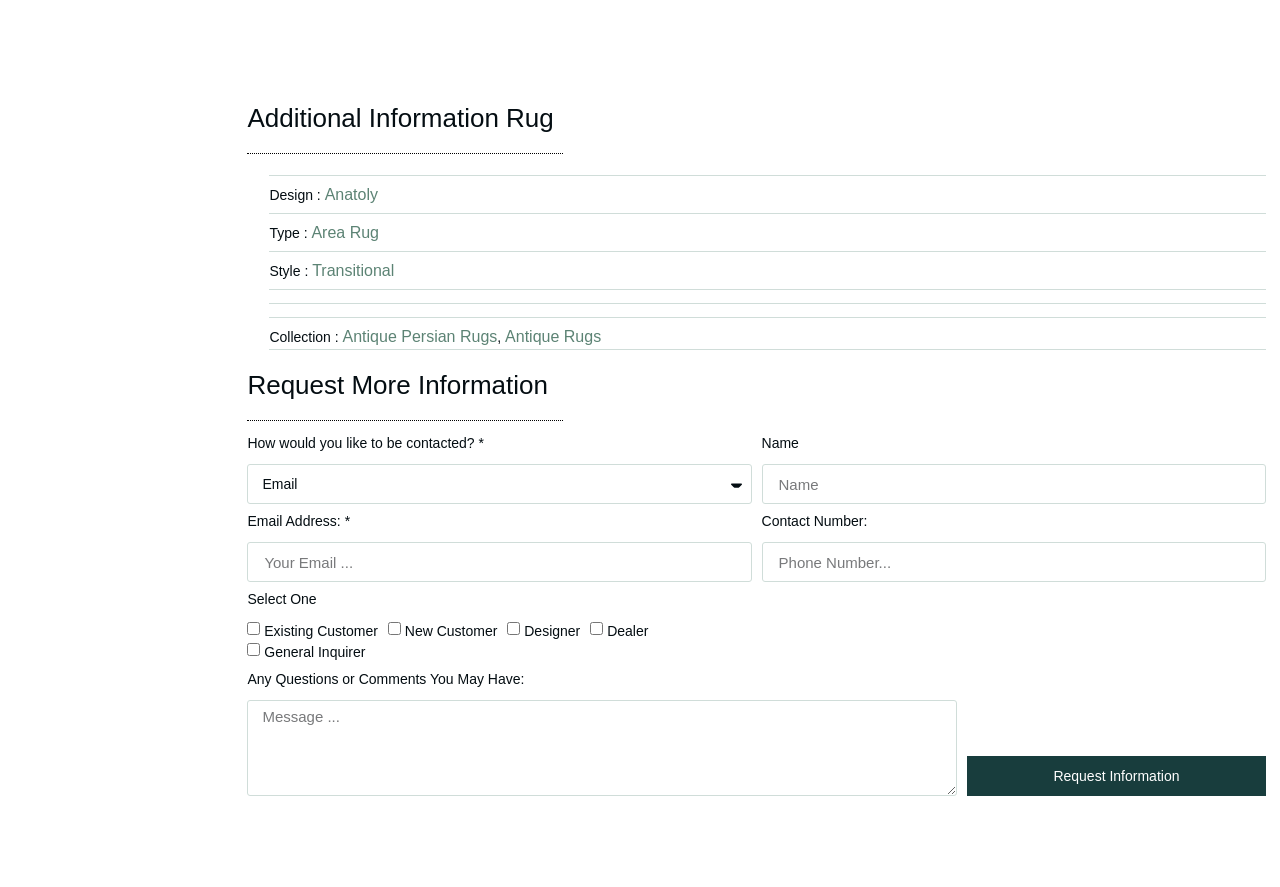Please find the bounding box coordinates of the clickable region needed to complete the following instruction: "Enter your name". The bounding box coordinates must consist of four float numbers between 0 and 1, i.e., [left, top, right, bottom].

[0.595, 0.523, 0.989, 0.568]